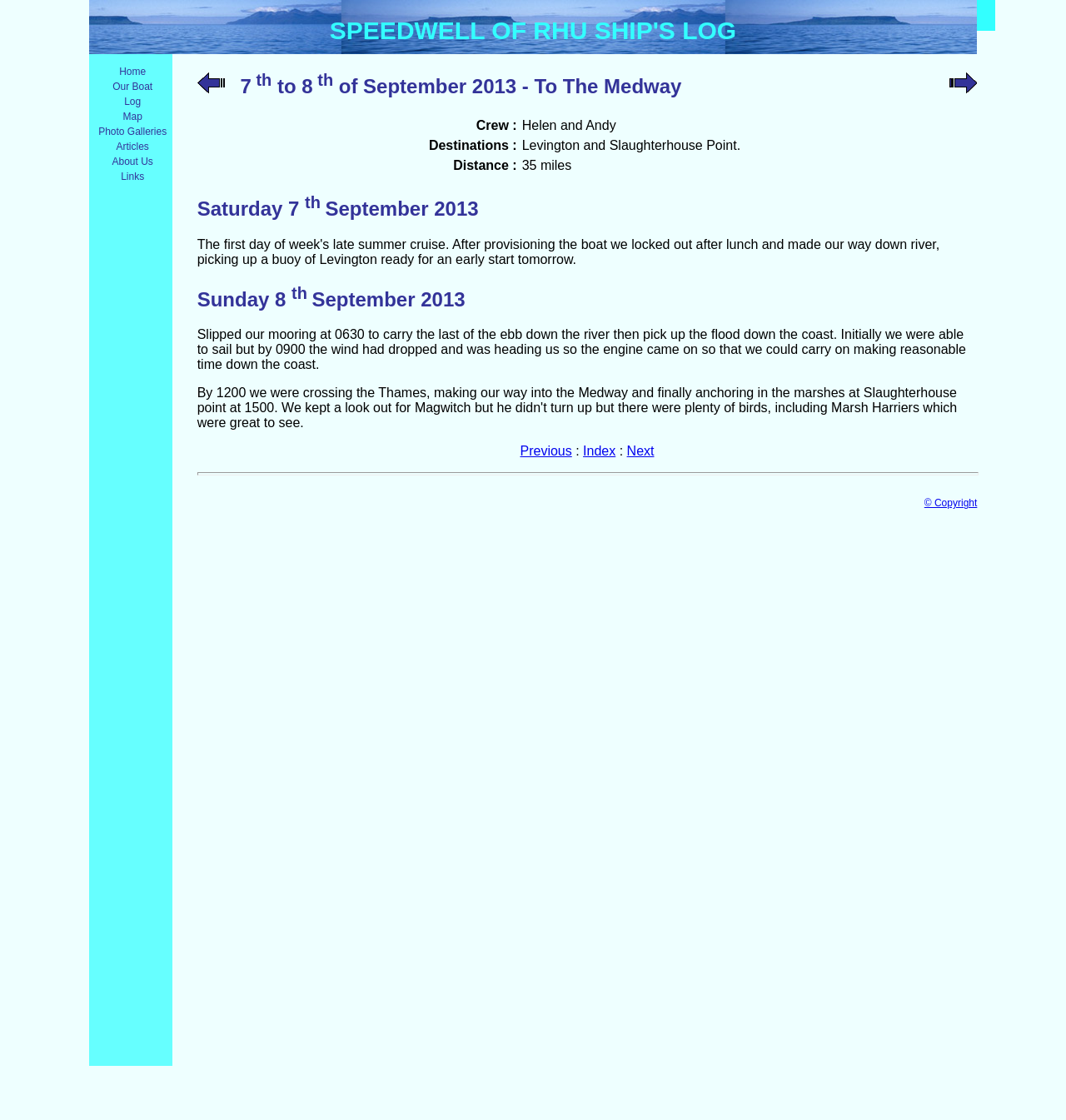Bounding box coordinates should be in the format (top-left x, top-left y, bottom-right x, bottom-right y) and all values should be floating point numbers between 0 and 1. Determine the bounding box coordinate for the UI element described as: Log

[0.083, 0.084, 0.161, 0.097]